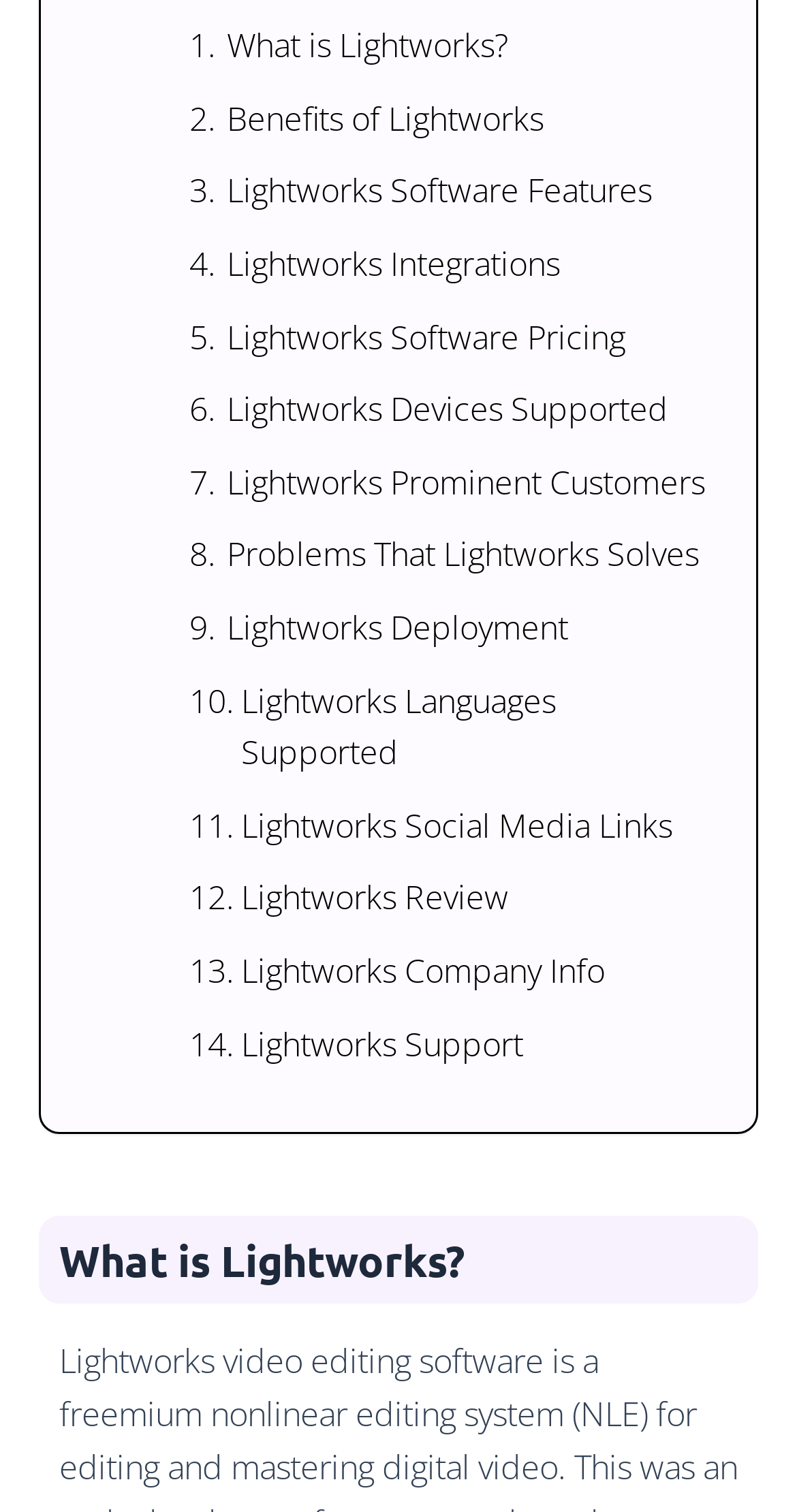How many links are in the top section?
Can you offer a detailed and complete answer to this question?

I counted the number of links in the top section of the webpage, starting from 'What is Lightworks?' to 'Lightworks Support', and found 14 links in total.